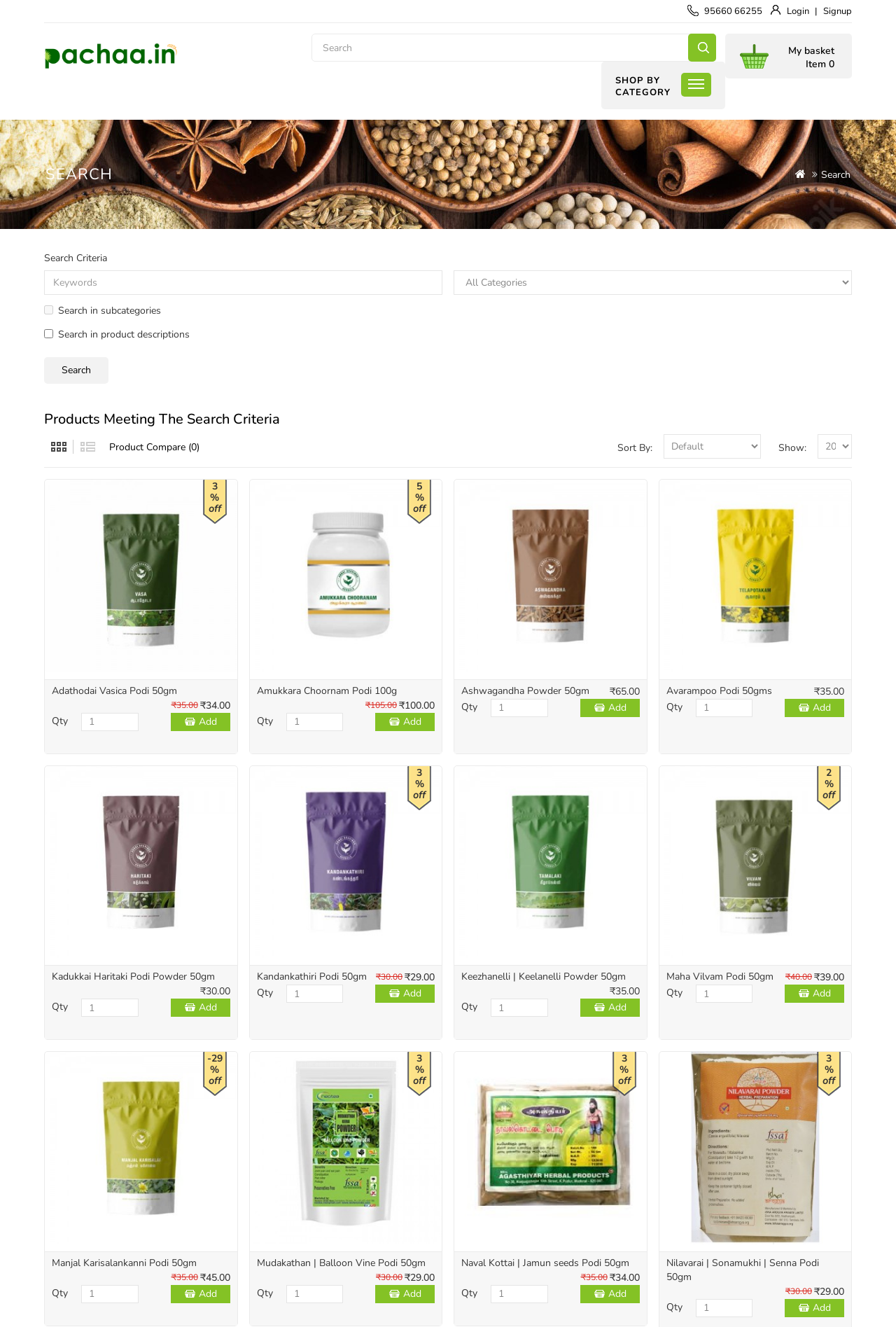Pinpoint the bounding box coordinates of the area that must be clicked to complete this instruction: "Login to the website".

[0.878, 0.004, 0.903, 0.013]